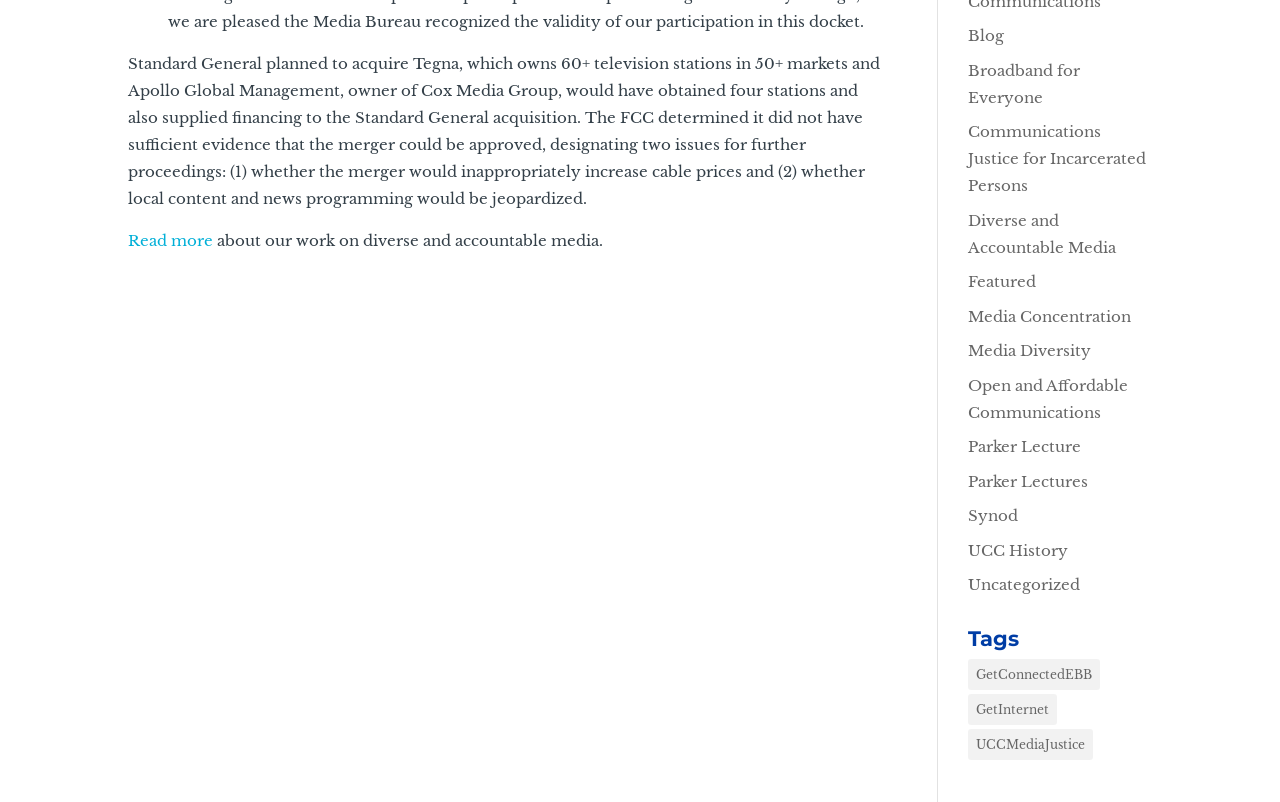What is the topic of the article?
Give a detailed response to the question by analyzing the screenshot.

The article is about Standard General's planned acquisition of Tegna, which owns 60+ television stations in 50+ markets, and the FCC's decision to designate two issues for further proceedings.